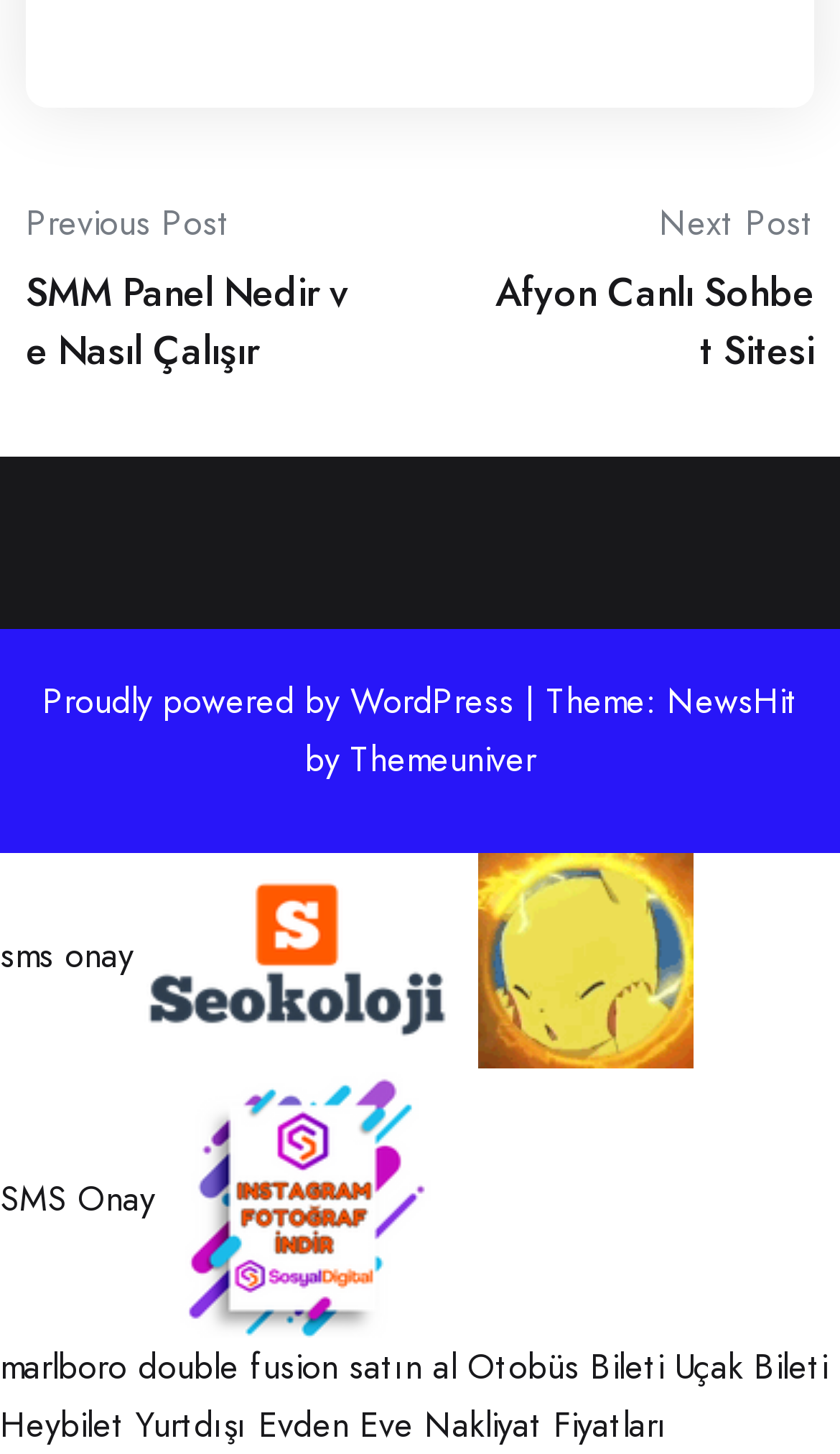Respond to the following question with a brief word or phrase:
How many links are there on the webpage?

13